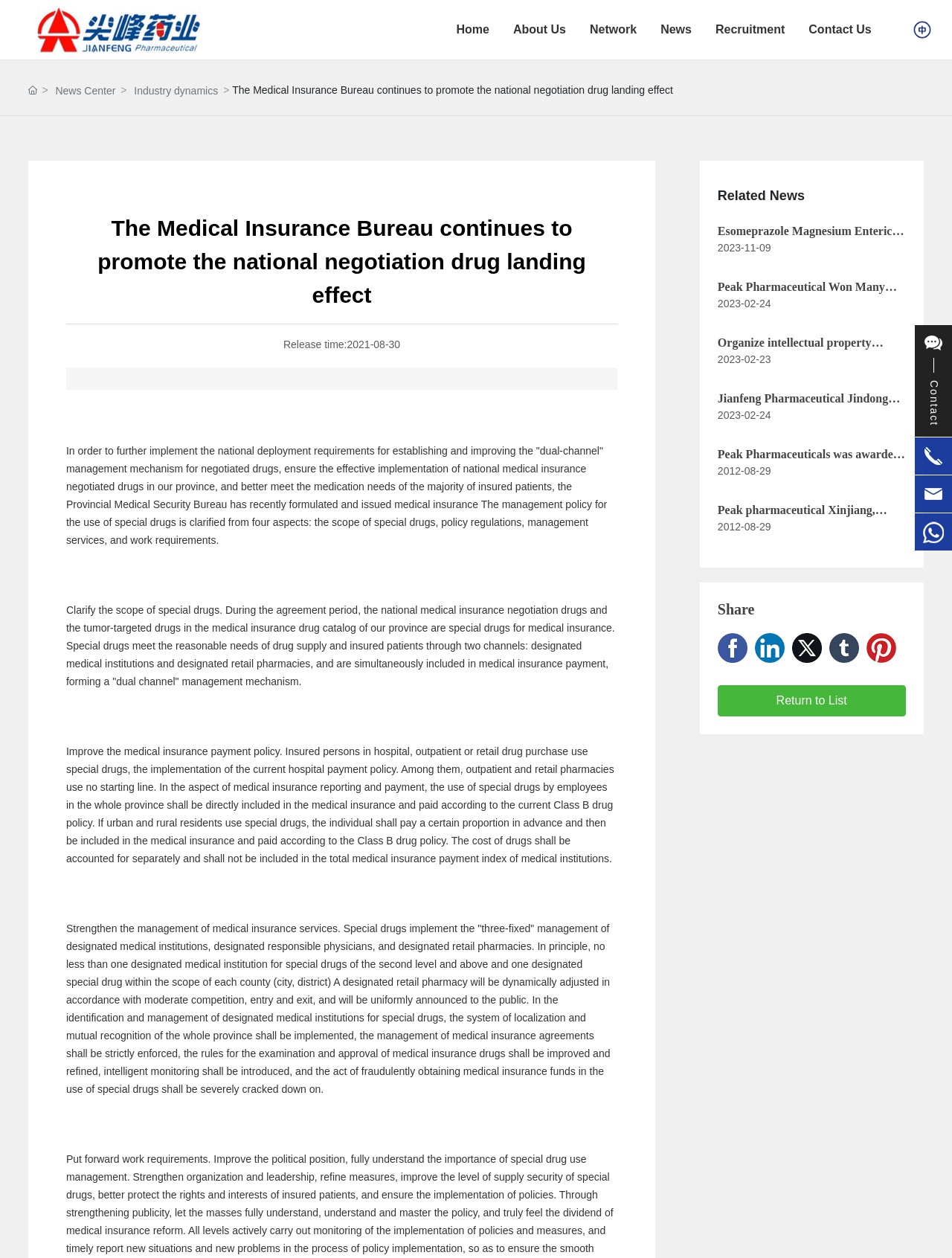Provide a thorough description of the webpage's content and layout.

The webpage is about Zhejiang Jianfeng Pharmaceutical Co., Ltd., a subsidiary of Zhejiang Jianfeng Group Co., Ltd. At the top of the page, there is a logo "JIANFENG" with a link to the company's homepage. Below the logo, there is a navigation menu with links to "Home", "About Us", "Network", "News", "Recruitment", and "Contact Us". 

On the left side of the page, there is a secondary navigation menu with links to "News Center" and "Industry dynamics". Below this menu, there is a title "The Medical Insurance Bureau continues to promote the national negotiation drug landing effect" followed by a horizontal separator line.

The main content of the page is an article about the Medical Insurance Bureau's efforts to promote the national negotiation drug landing effect. The article is divided into four sections: "Clarify the scope of special drugs", "Improve the medical insurance payment policy", "Strengthen the management of medical insurance services", and "Work requirements". Each section has a descriptive title and a block of text explaining the policy.

On the right side of the page, there is a section titled "Related News" with links to several news articles, each with a title and a publication date. Below this section, there are social media sharing links and a "Return to List" button.

At the bottom of the page, there is a footer section with links to "JIANFENG Contact" and several social media platforms, each with a corresponding logo.